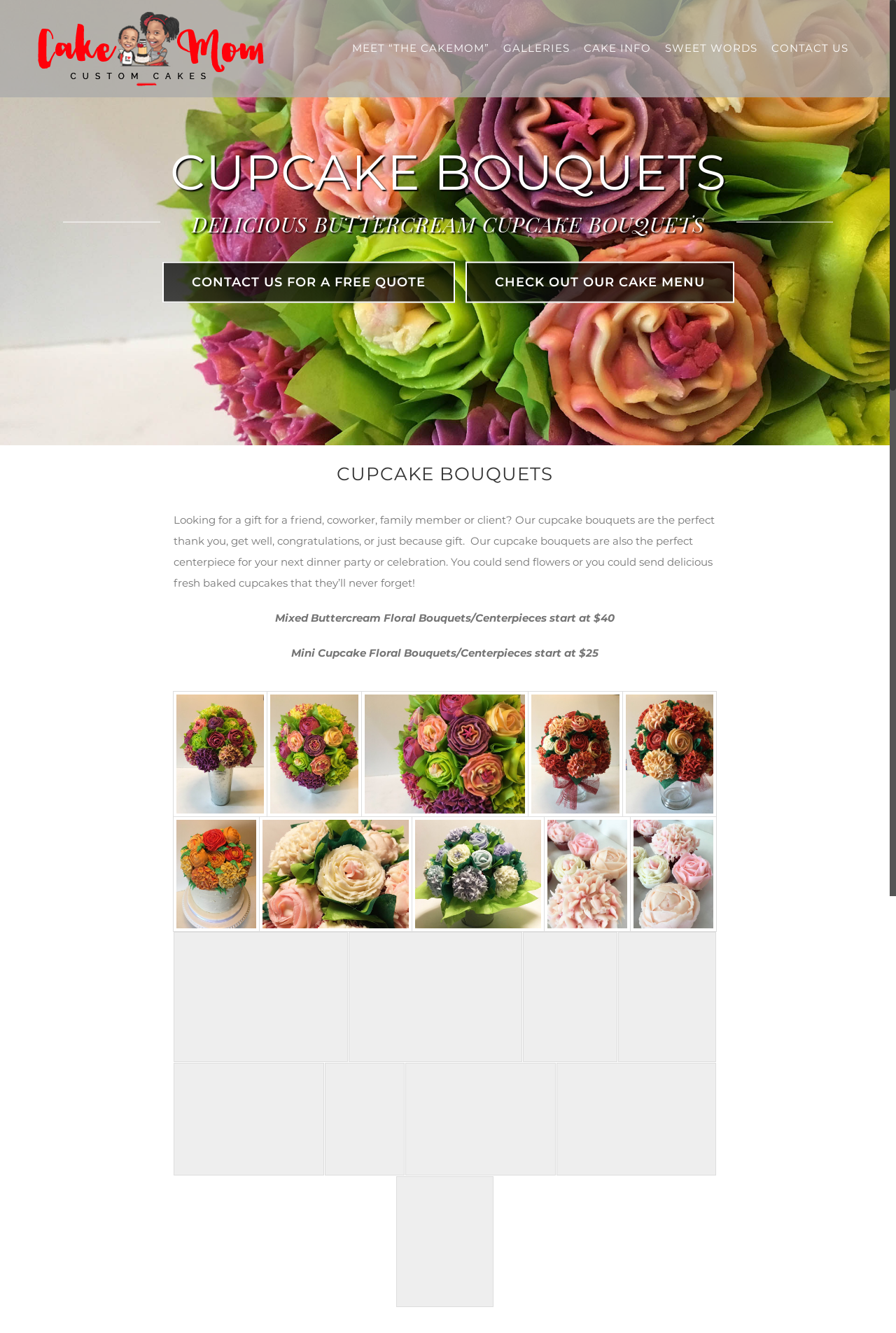What is the purpose of the 'CONTACT US FOR A FREE QUOTE' link?
Based on the image, answer the question with as much detail as possible.

The link 'CONTACT US FOR A FREE QUOTE' is likely intended for customers to request a quote for a custom cupcake bouquet order. This link is prominently displayed on the webpage, suggesting that it is an important step in the ordering process.